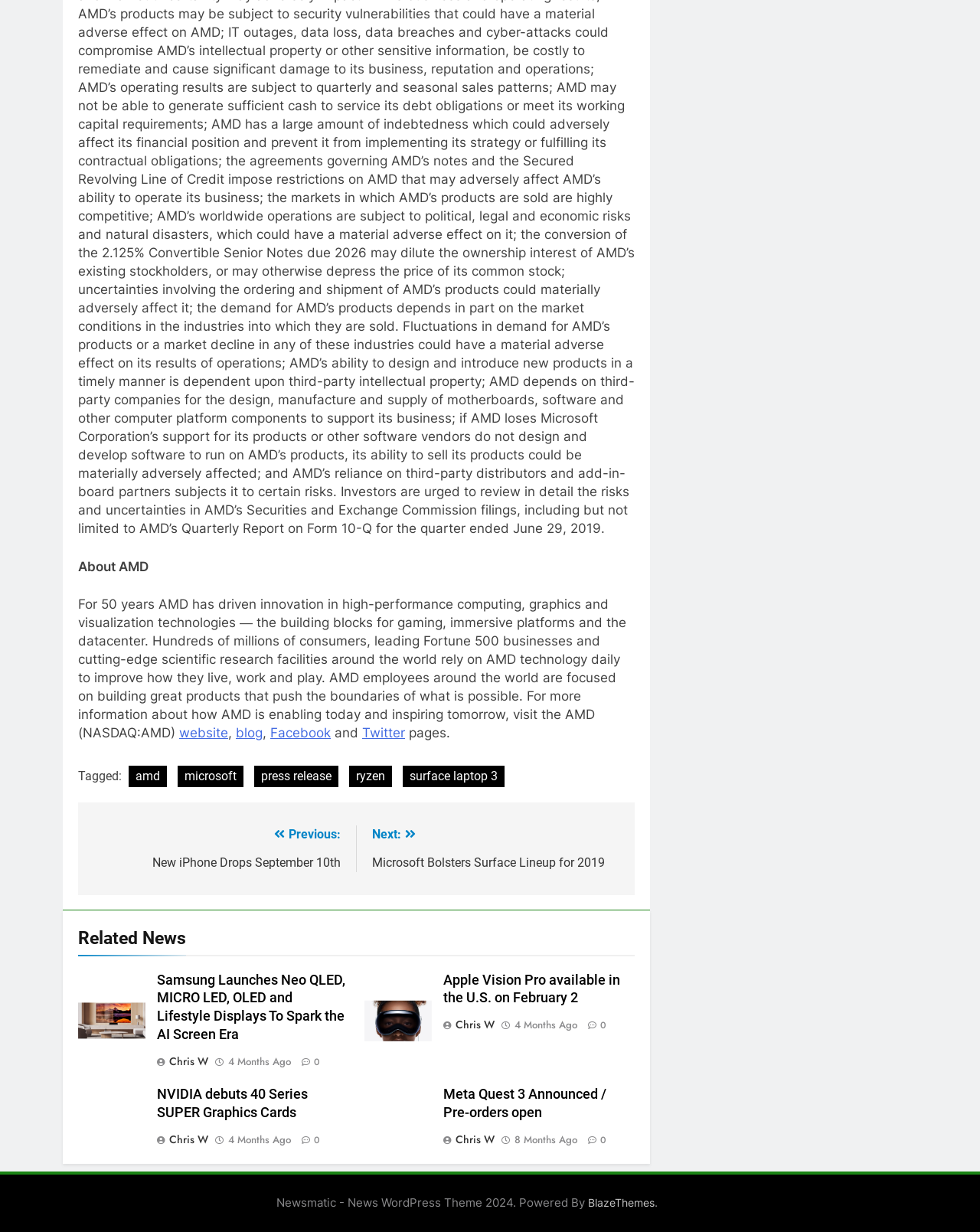Determine the bounding box coordinates of the clickable element to complete this instruction: "visit technology page". Provide the coordinates in the format of four float numbers between 0 and 1, [left, top, right, bottom].

None